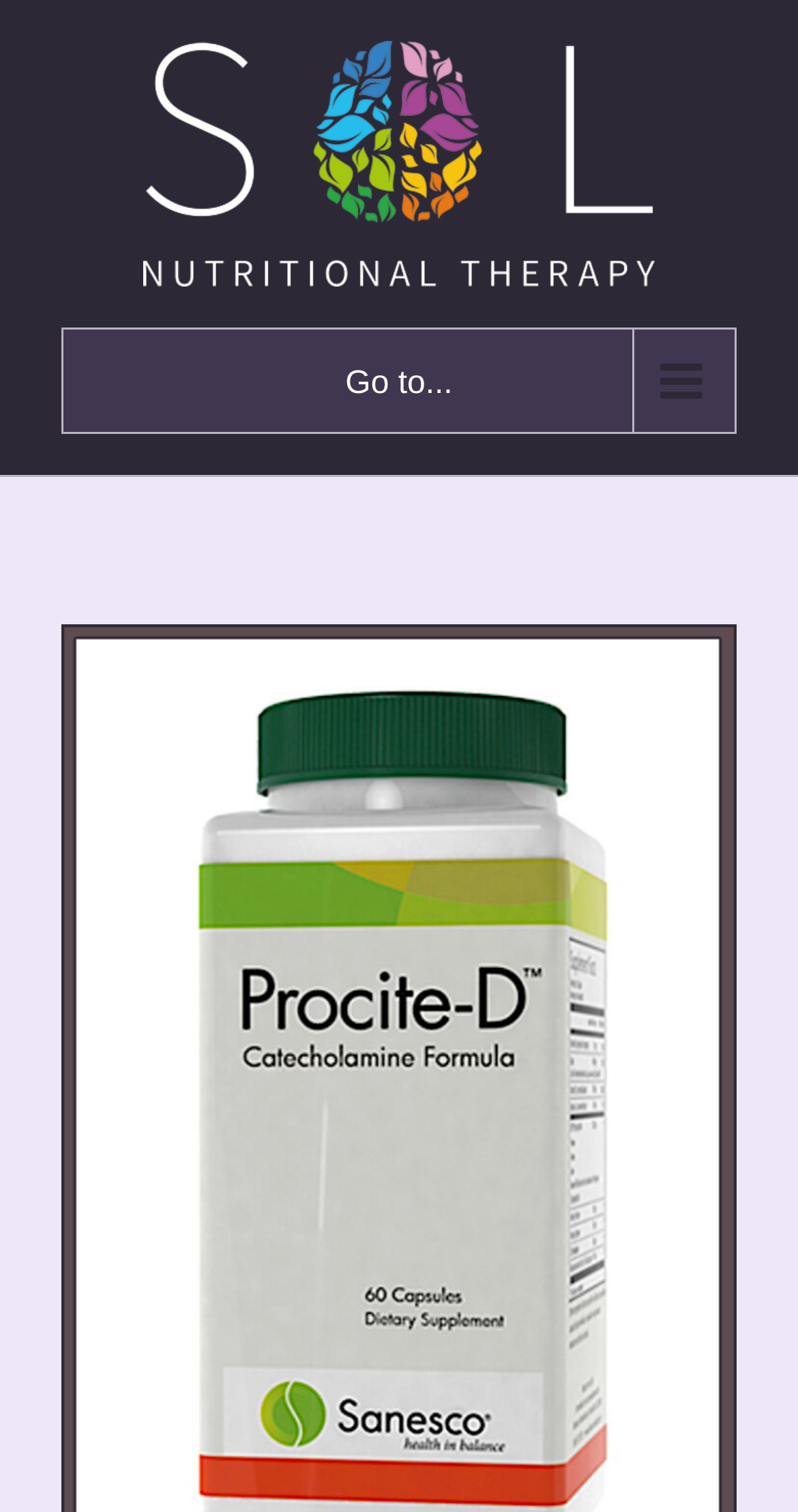Locate the UI element that matches the description Go to... in the webpage screenshot. Return the bounding box coordinates in the format (top-left x, top-left y, bottom-right x, bottom-right y), with values ranging from 0 to 1.

[0.077, 0.217, 0.923, 0.287]